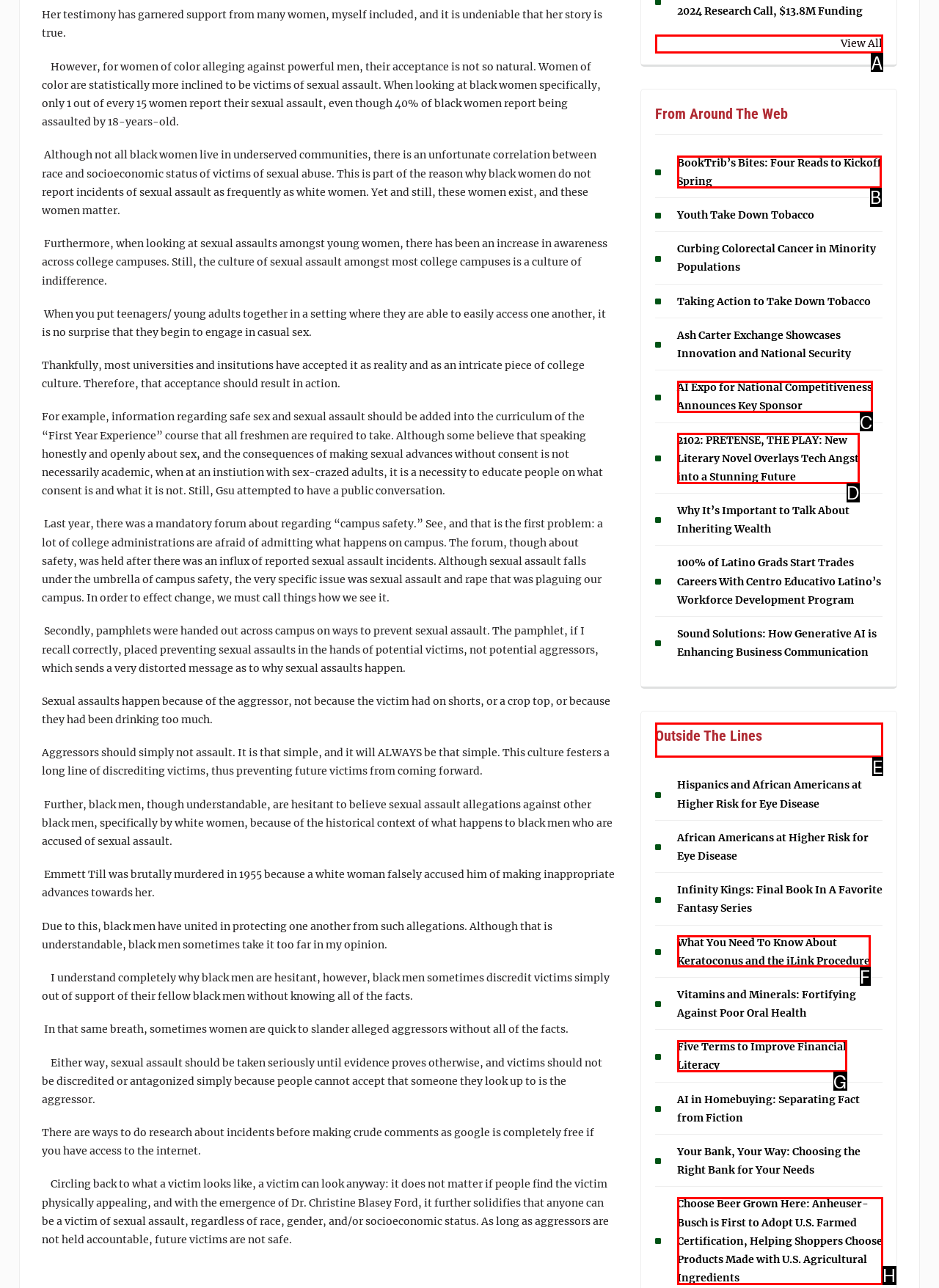To achieve the task: Explore Outside The Lines, indicate the letter of the correct choice from the provided options.

E